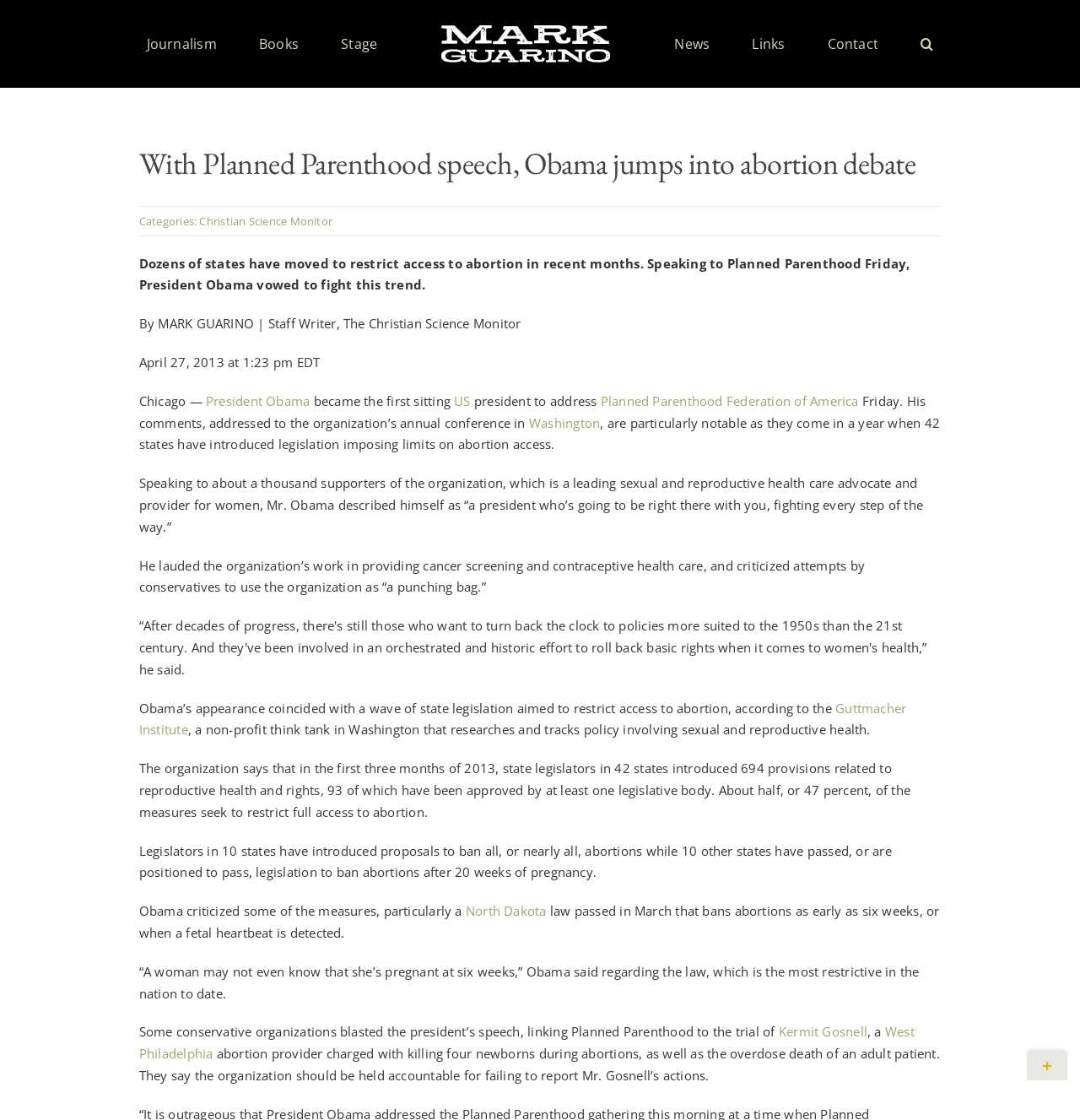Identify the bounding box coordinates for the region of the element that should be clicked to carry out the instruction: "Search using the search button". The bounding box coordinates should be four float numbers between 0 and 1, i.e., [left, top, right, bottom].

[0.853, 0.023, 0.864, 0.056]